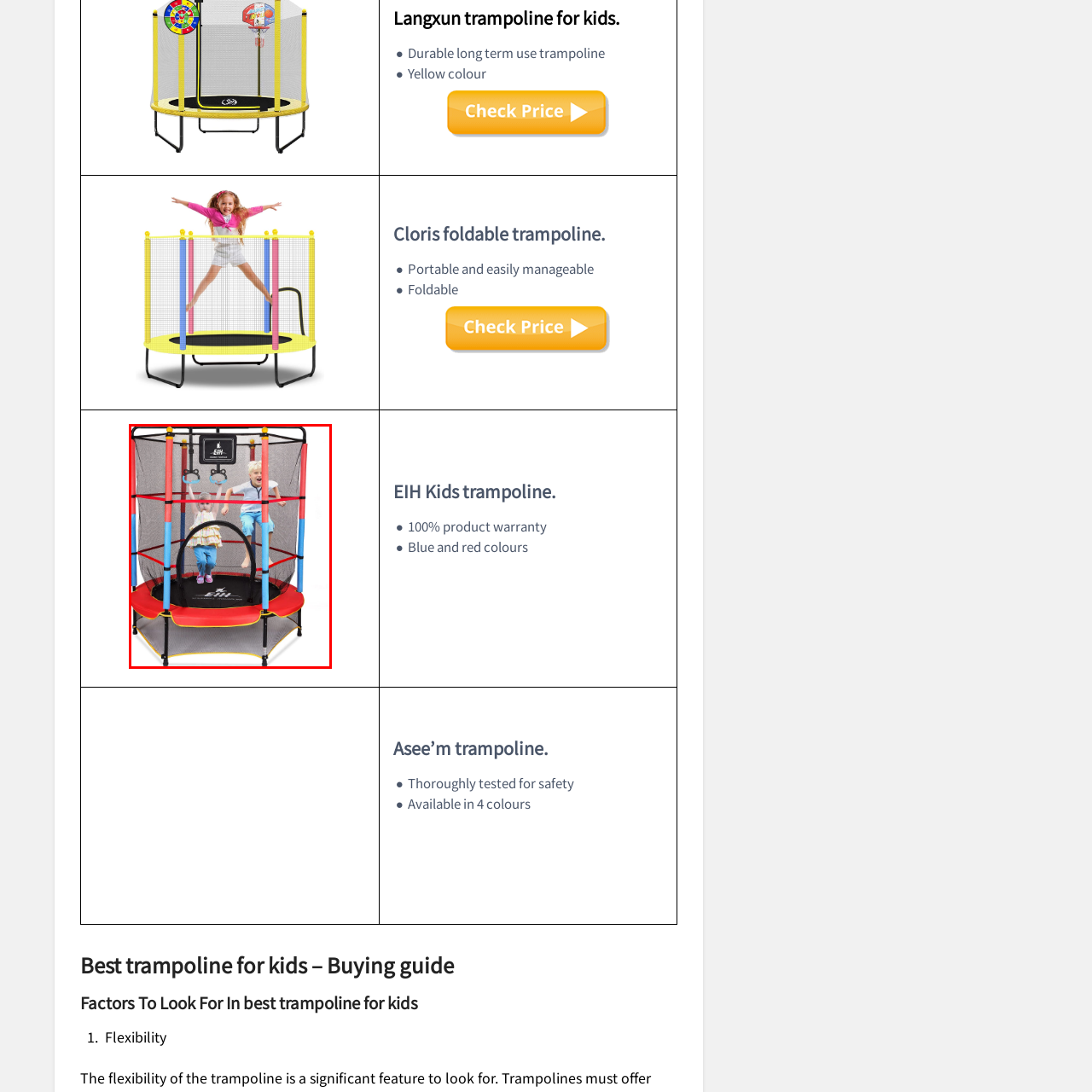What is the purpose of the netting?
Direct your attention to the image marked by the red bounding box and answer the question with a single word or phrase.

To ensure a safe environment